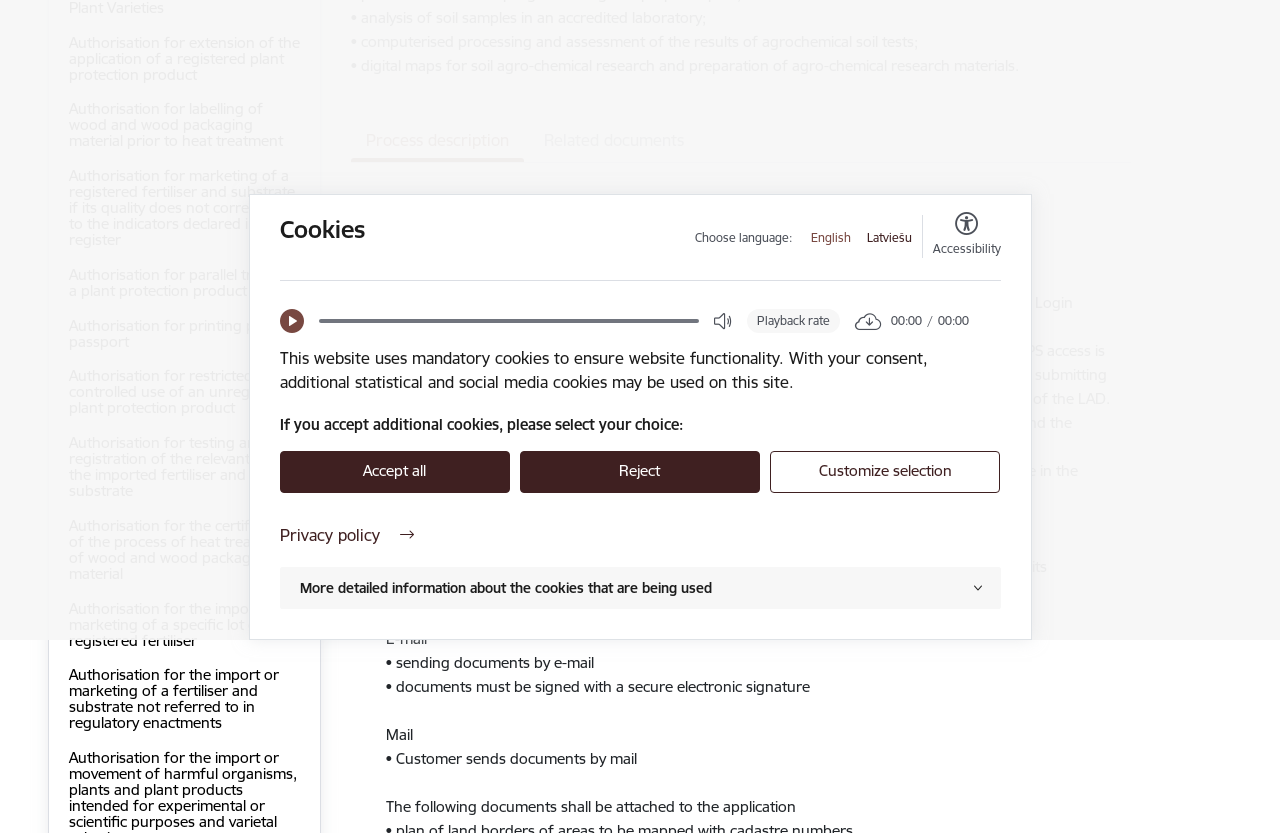From the element description: "Accept all", extract the bounding box coordinates of the UI element. The coordinates should be expressed as four float numbers between 0 and 1, in the order [left, top, right, bottom].

[0.218, 0.541, 0.398, 0.592]